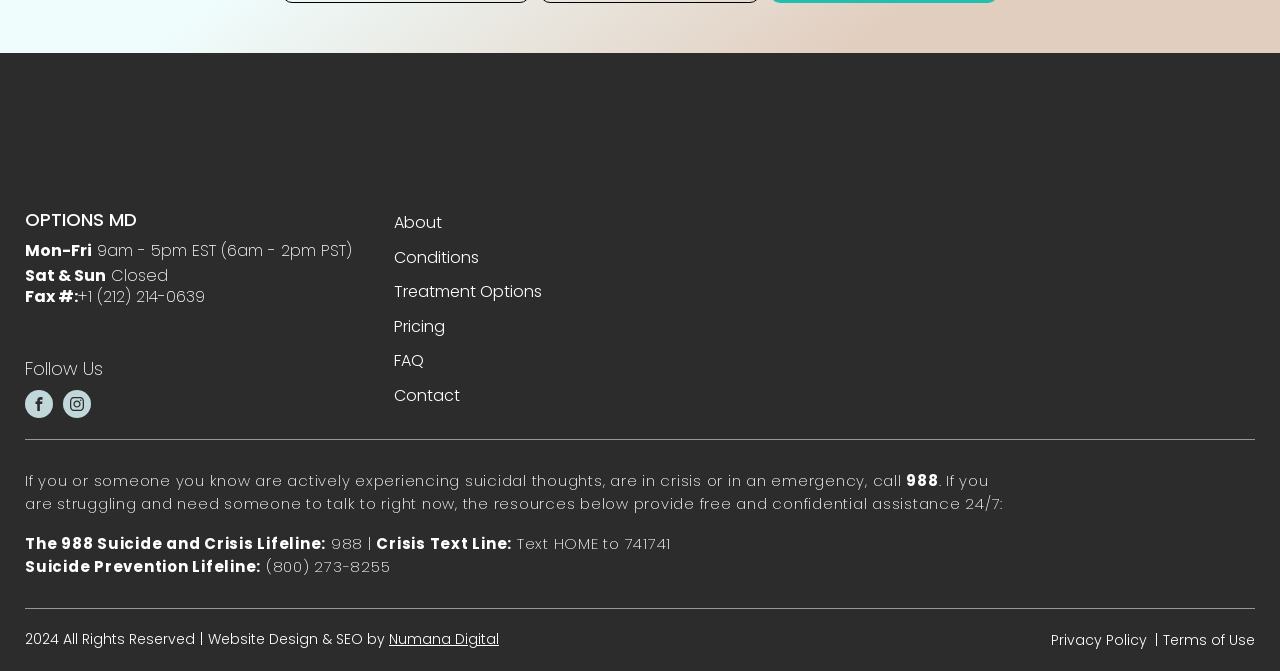Determine the bounding box coordinates for the region that must be clicked to execute the following instruction: "Learn about treatment options".

[0.308, 0.413, 0.423, 0.457]